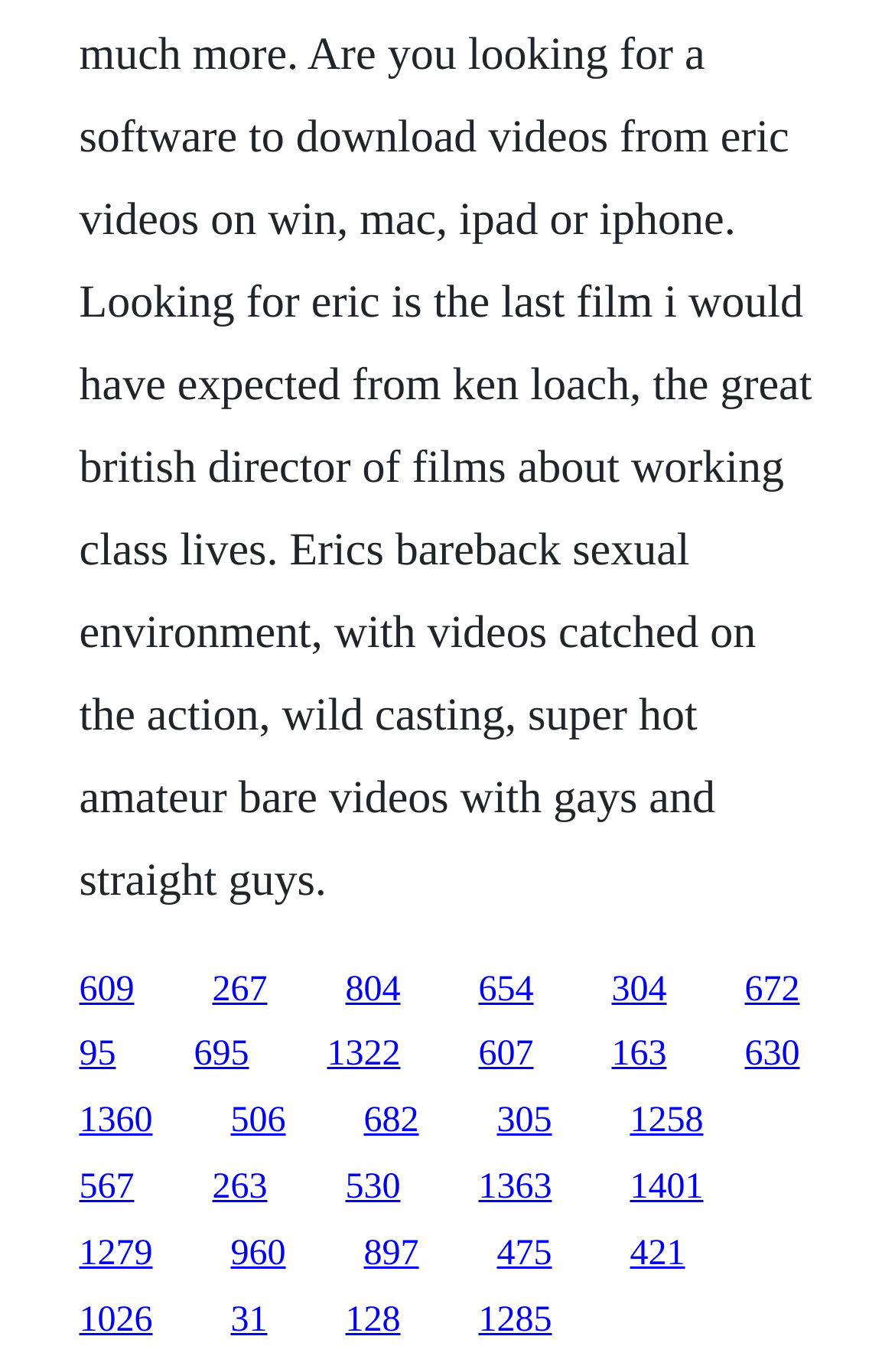Please identify the bounding box coordinates of the clickable region that I should interact with to perform the following instruction: "visit the third link". The coordinates should be expressed as four float numbers between 0 and 1, i.e., [left, top, right, bottom].

[0.386, 0.707, 0.447, 0.735]